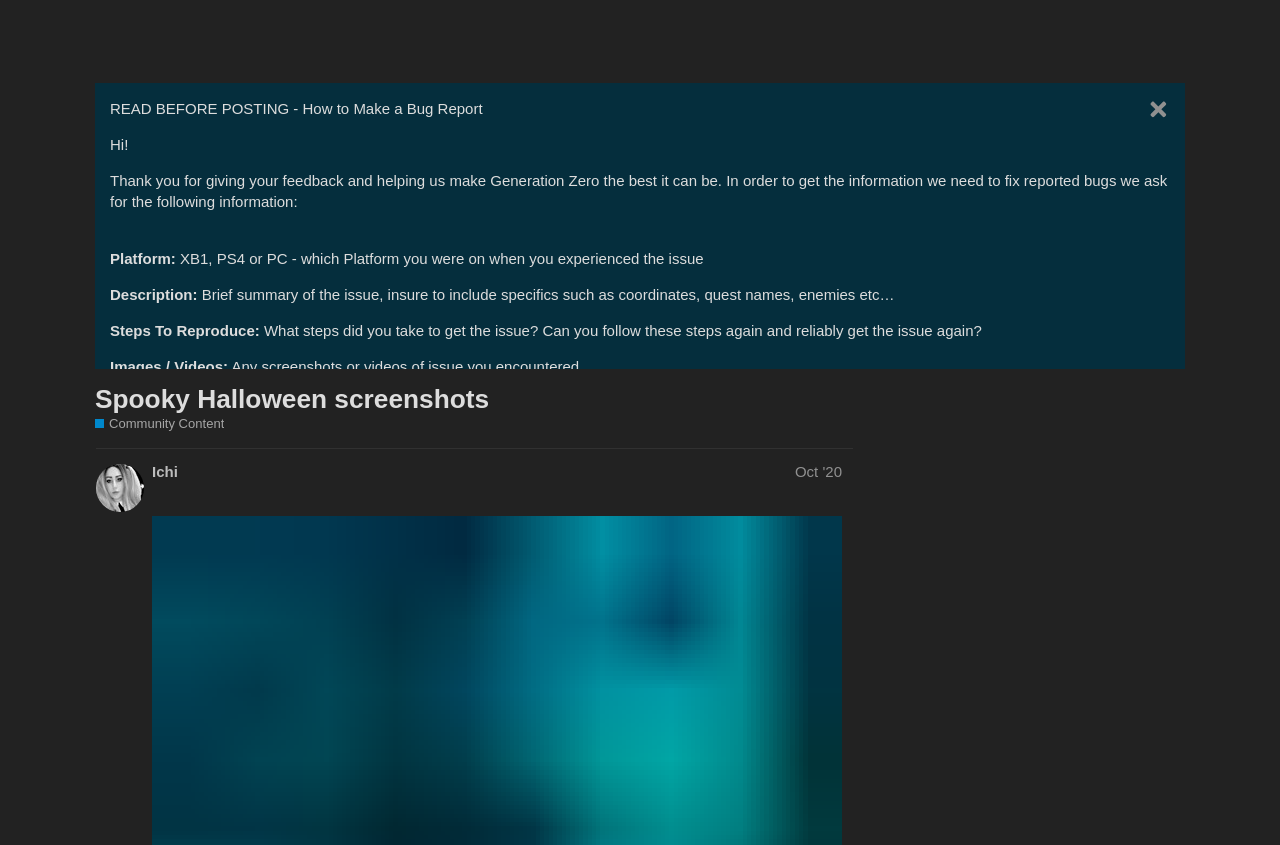Find the coordinates for the bounding box of the element with this description: "Aesyle".

[0.119, 0.088, 0.157, 0.112]